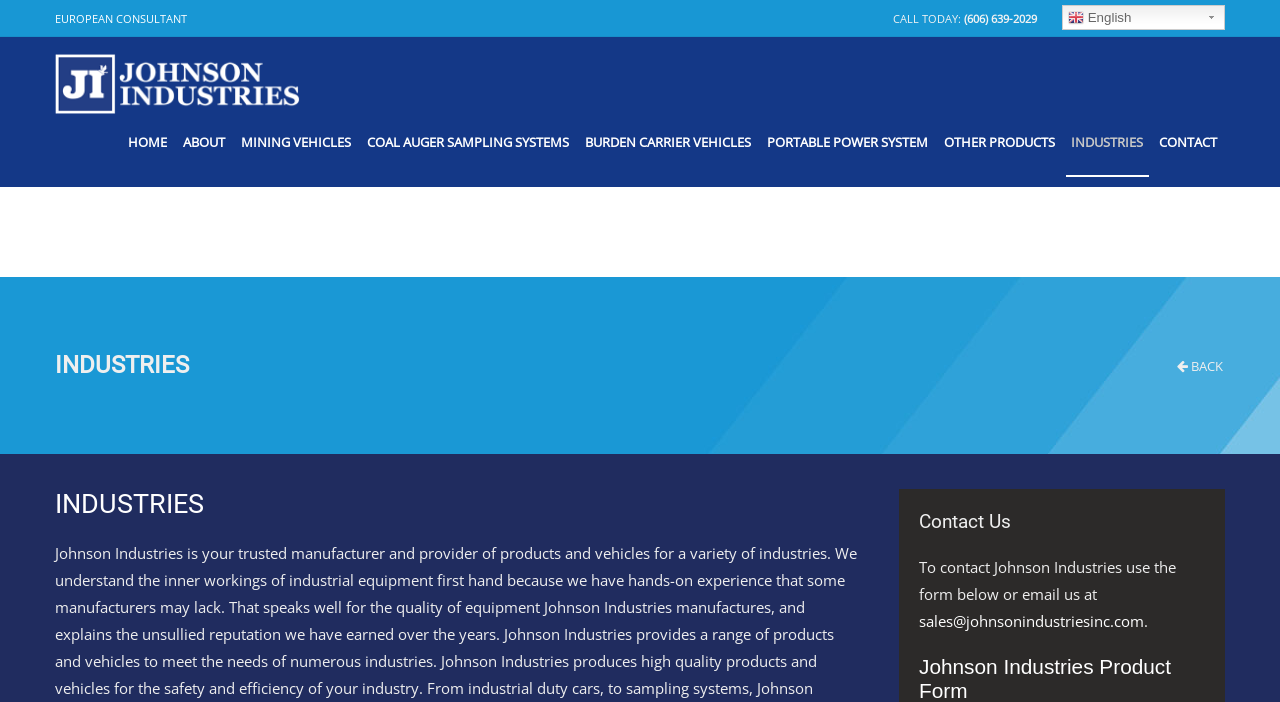Calculate the bounding box coordinates of the UI element given the description: "MINING VEHICLES".

[0.182, 0.138, 0.28, 0.266]